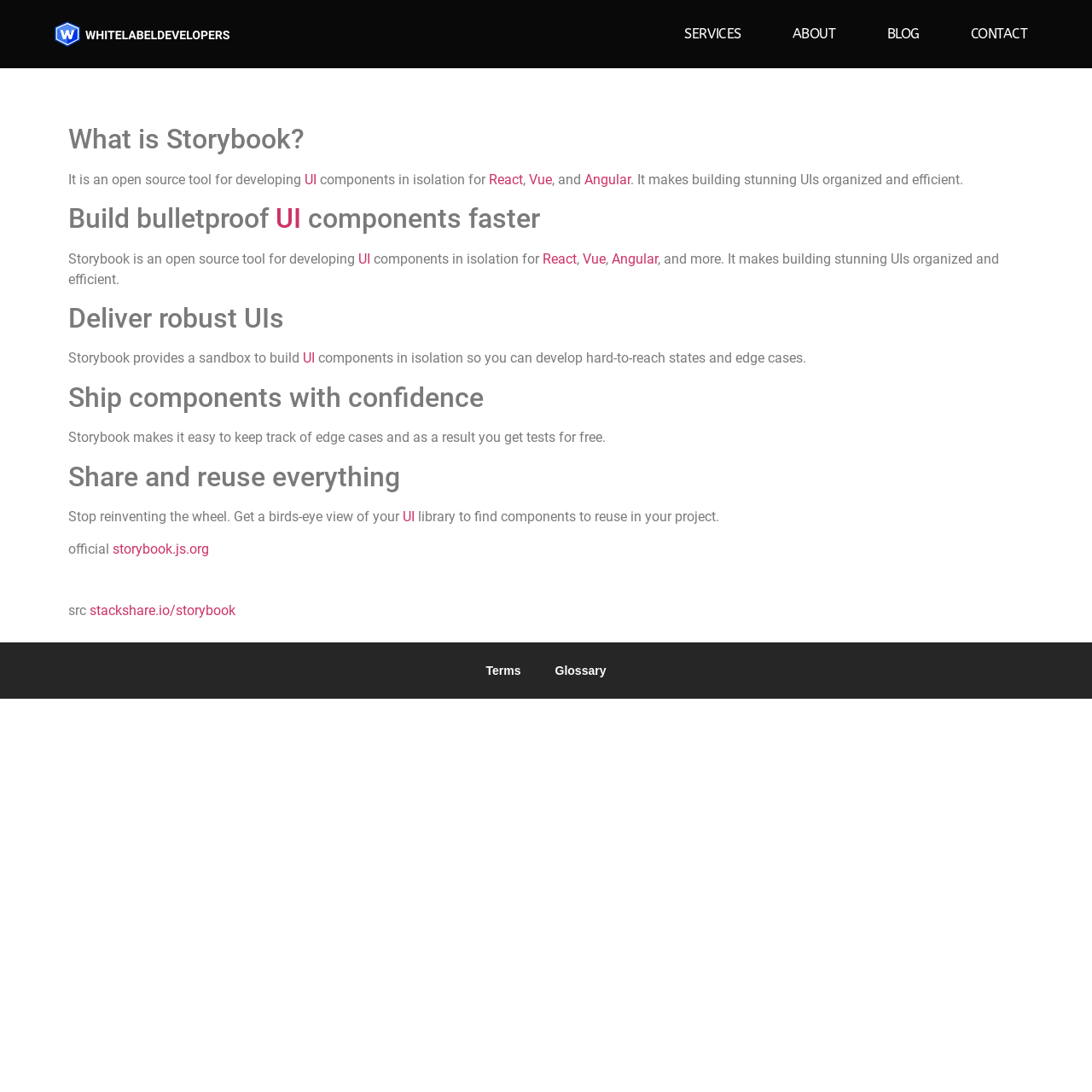Answer with a single word or phrase: 
How many links are there in the first paragraph?

4